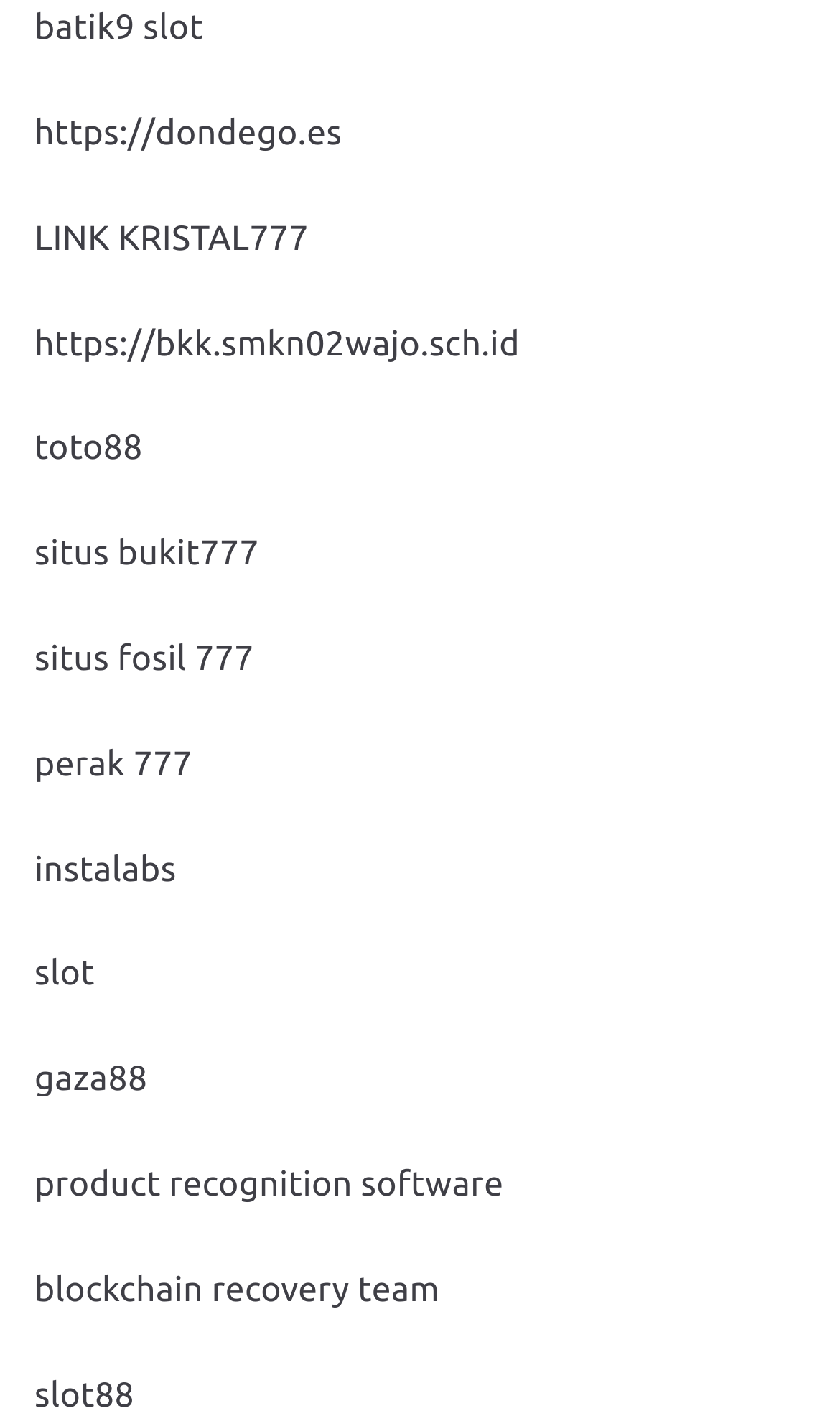Please provide a brief answer to the following inquiry using a single word or phrase:
What is the longest link text on the webpage?

product recognition software